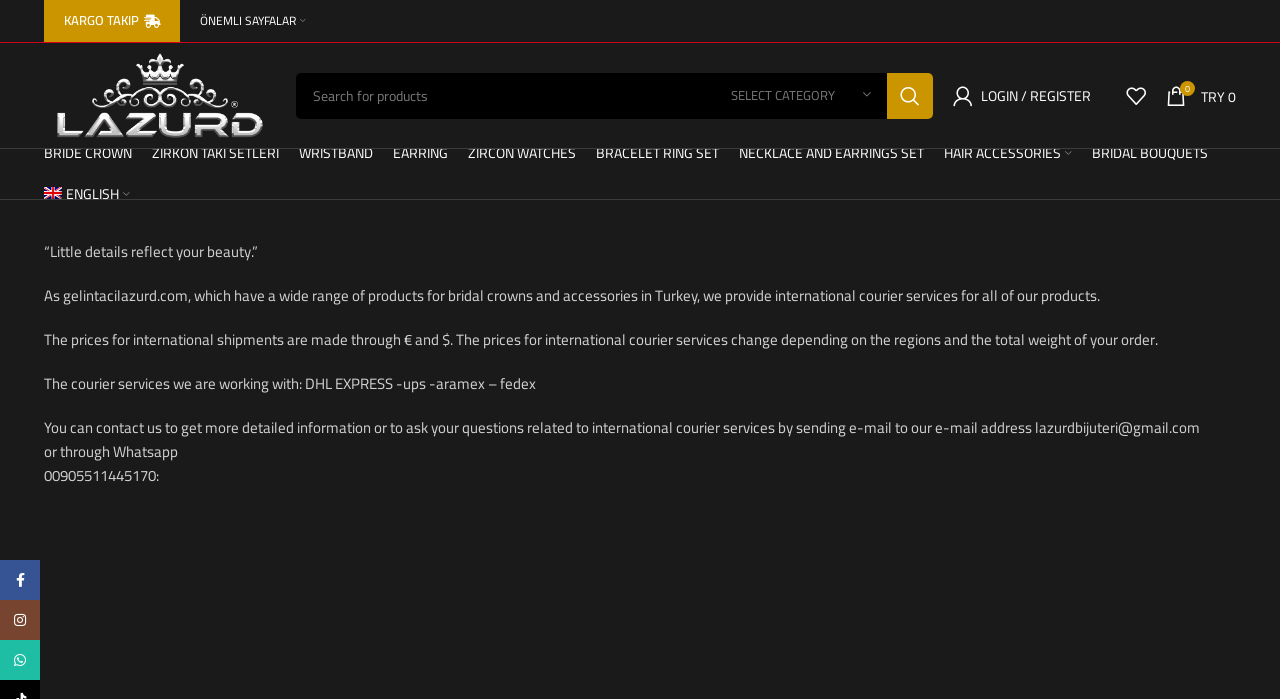Using the provided element description: "Bracelet ring set", identify the bounding box coordinates. The coordinates should be four floats between 0 and 1 in the order [left, top, right, bottom].

[0.466, 0.191, 0.562, 0.248]